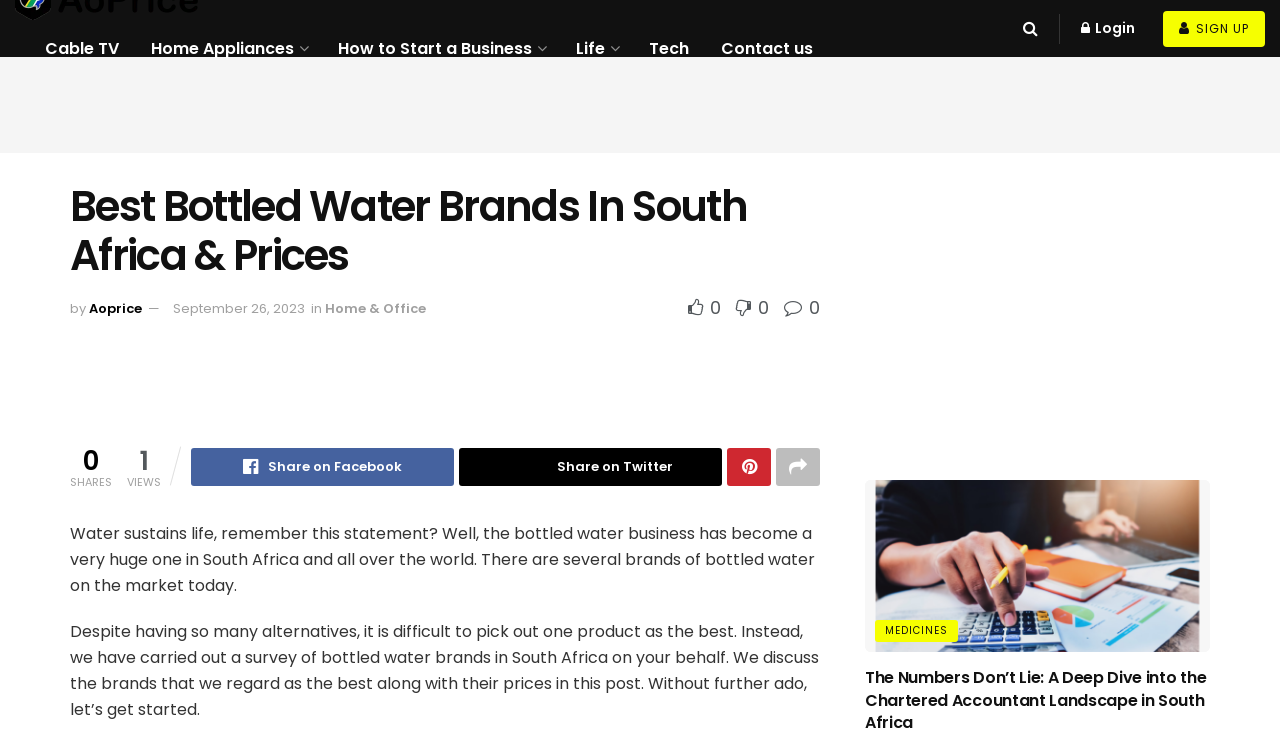What is the author of the article?
Please answer the question with a detailed response using the information from the screenshot.

I determined the author of the article by looking at the link 'Aoprice' located at [0.07, 0.407, 0.111, 0.433] which is next to the word 'by'.